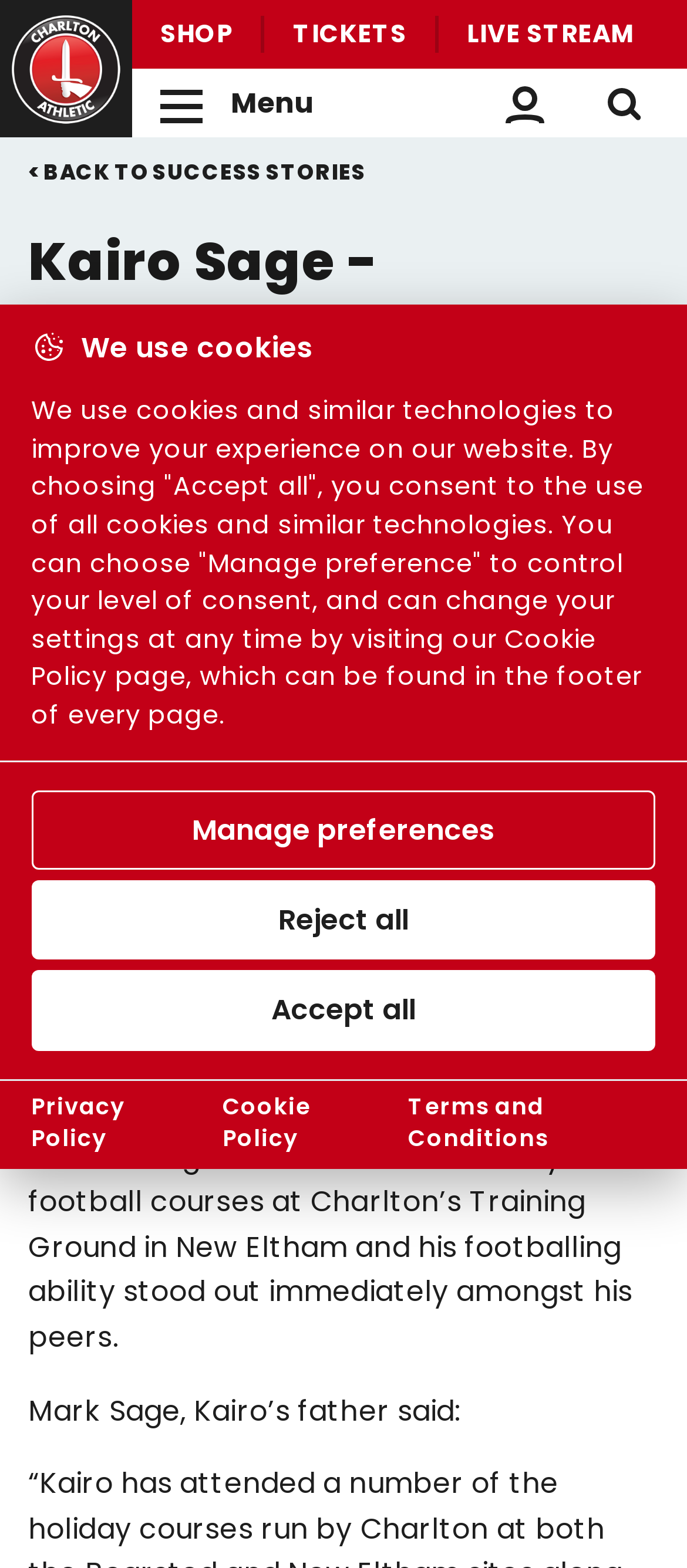Create a detailed description of the webpage's content and layout.

The webpage is about Kairo Sage, an advanced centre player, and is part of the Charlton Athletic Football Club website. At the top left corner, there is a link to skip to the main content, followed by a link to go back to the homepage, which is accompanied by the Charlton Athletic Football Club logo. 

To the right of the logo, there are three links: SHOP, TICKETS, and LIVE STREAM. Below these links, there is a toggle button to open the site navigation menu, which contains a "Menu" label. 

On the top right corner, there are two more buttons: one to toggle the account menu, which has a "Login" image, and another to toggle the search function. 

Below the top navigation bar, there is a breadcrumb navigation section, which includes a link to go back to the success stories page. The main content of the page is headed by "Kairo Sage - Advanced Centre", and features a button to explore the section. 

Below the heading, there is a large portrait image of Kairo Sage in a Charlton kit. The image is accompanied by three blocks of text, which describe Kairo's story, including how he progressed into Charlton Athletic's Pre-Academy from a Charlton Athletic Community Trust programme. 

Finally, there is a modal dialog at the bottom of the page, which informs users about the website's cookie policy. The dialog has a heading, a block of text explaining the use of cookies, and three buttons to accept, reject, or manage cookie preferences. There are also three links to the Privacy Policy, Cookie Policy, and Terms and Conditions pages.